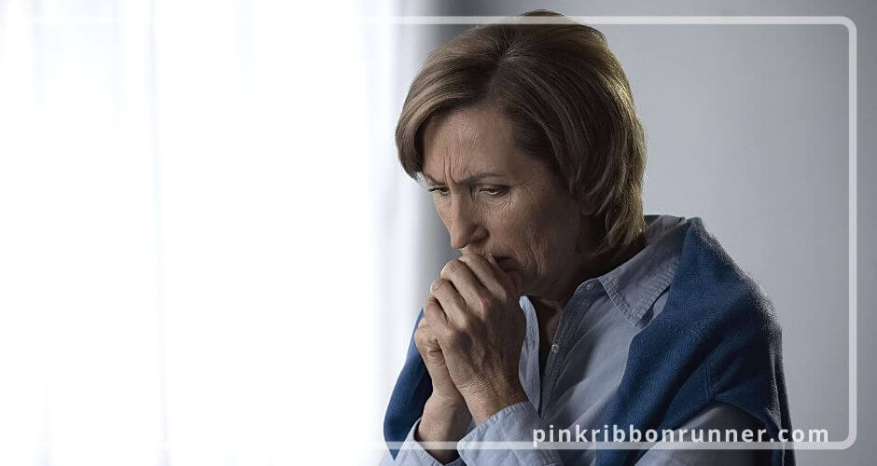What is the color of the woman's shawl?
Based on the image, provide a one-word or brief-phrase response.

Blue